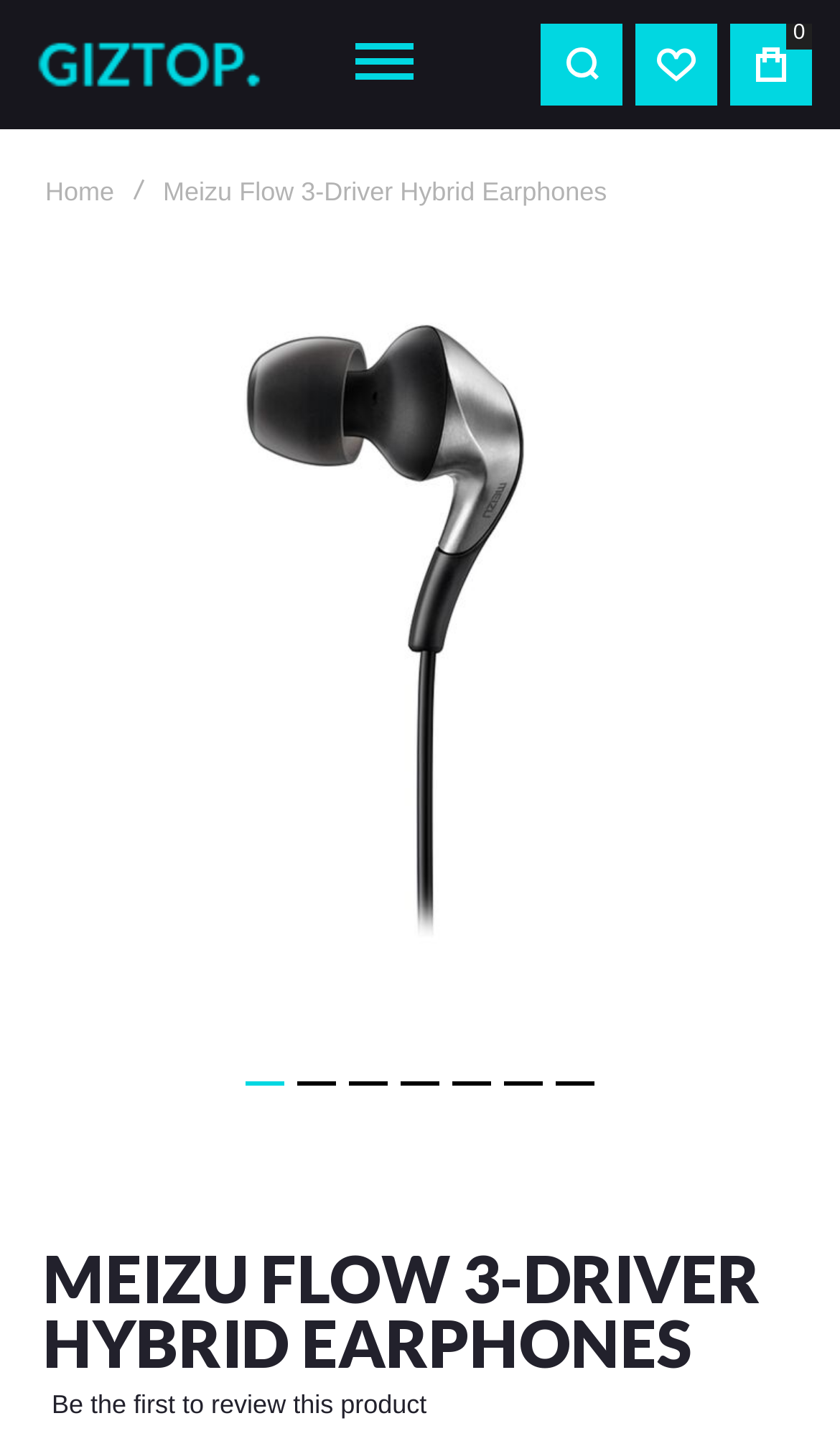Based on the element description: "aria-label="More actions"", identify the bounding box coordinates for this UI element. The coordinates must be four float numbers between 0 and 1, listed as [left, top, right, bottom].

None